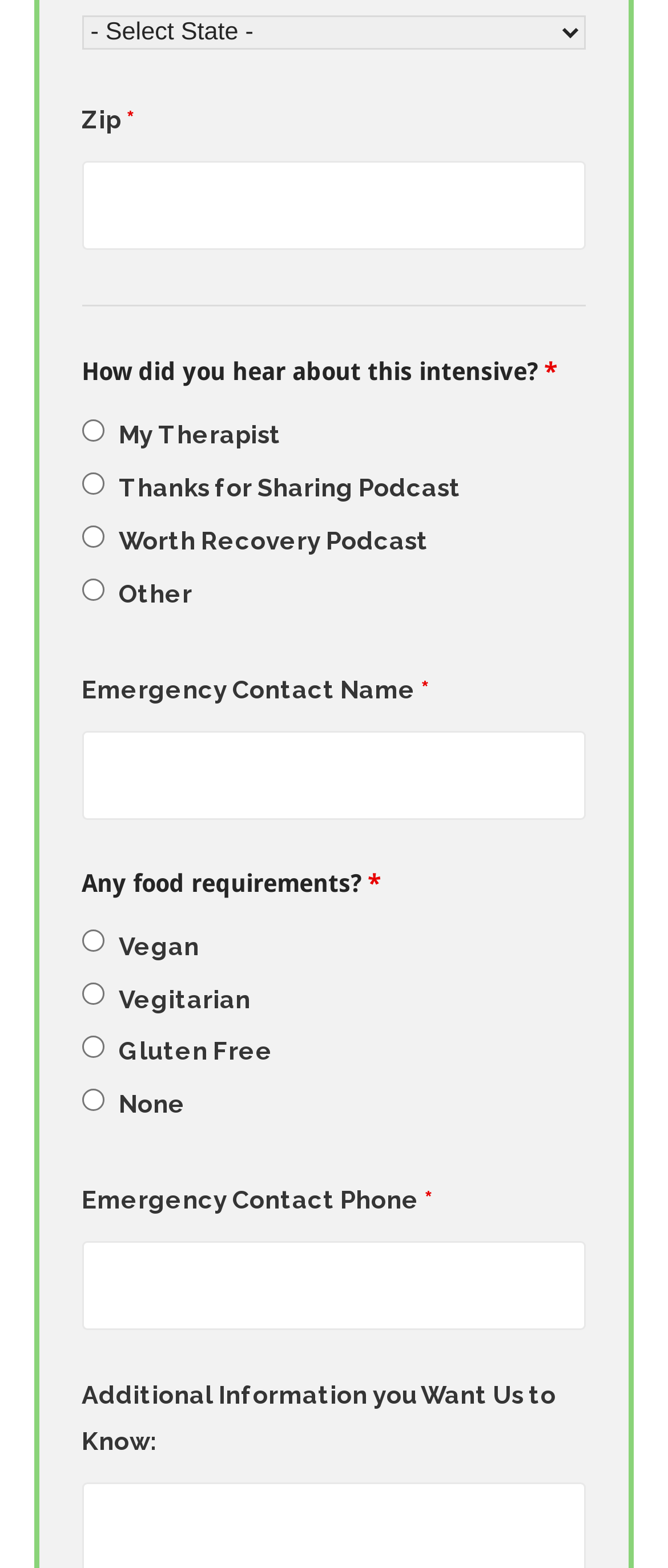Please identify the bounding box coordinates of the region to click in order to complete the task: "Choose how you heard about this intensive". The coordinates must be four float numbers between 0 and 1, specified as [left, top, right, bottom].

[0.123, 0.263, 0.877, 0.393]